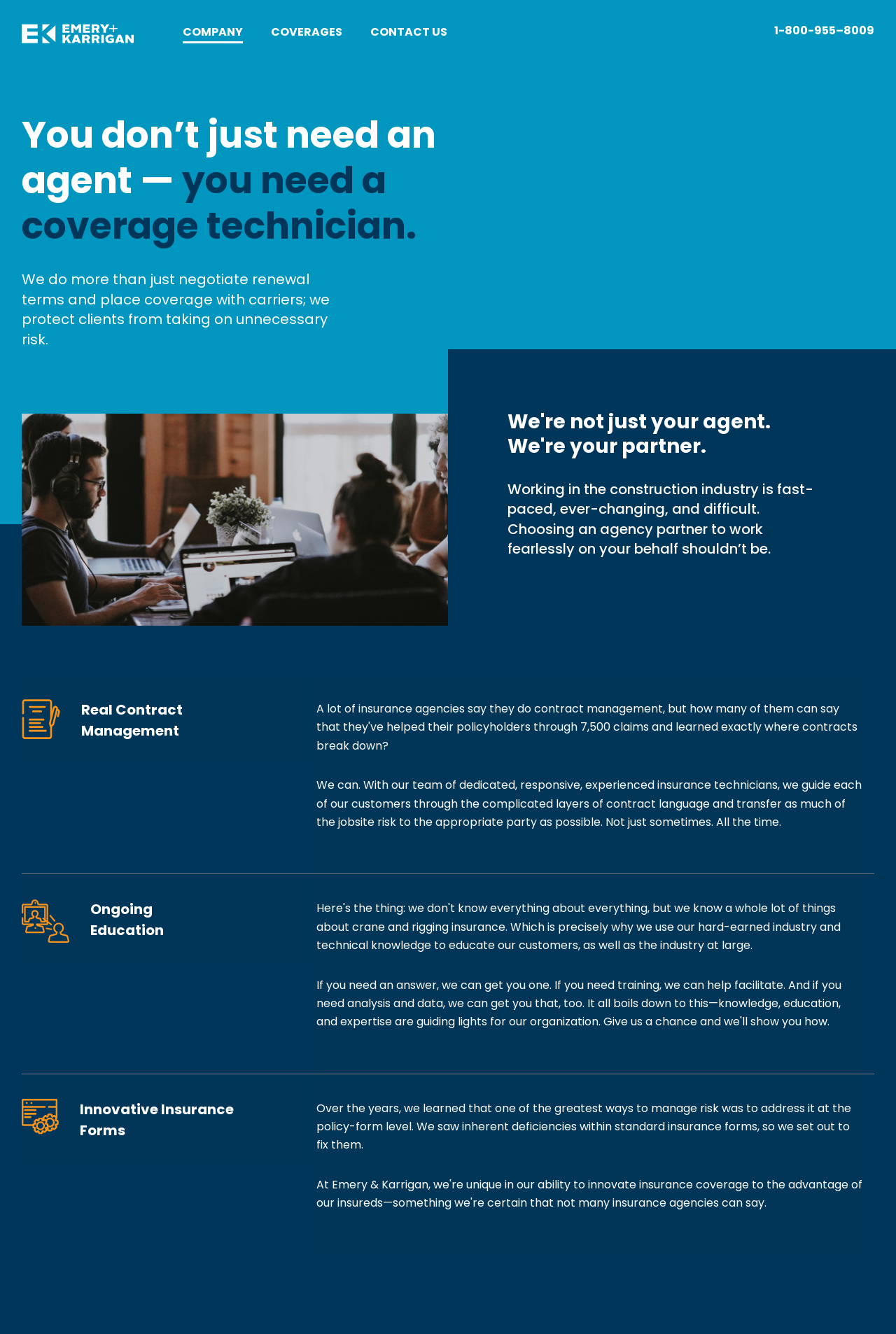Reply to the question below using a single word or brief phrase:
What is the role of the company's agents?

To protect clients from taking on unnecessary risk